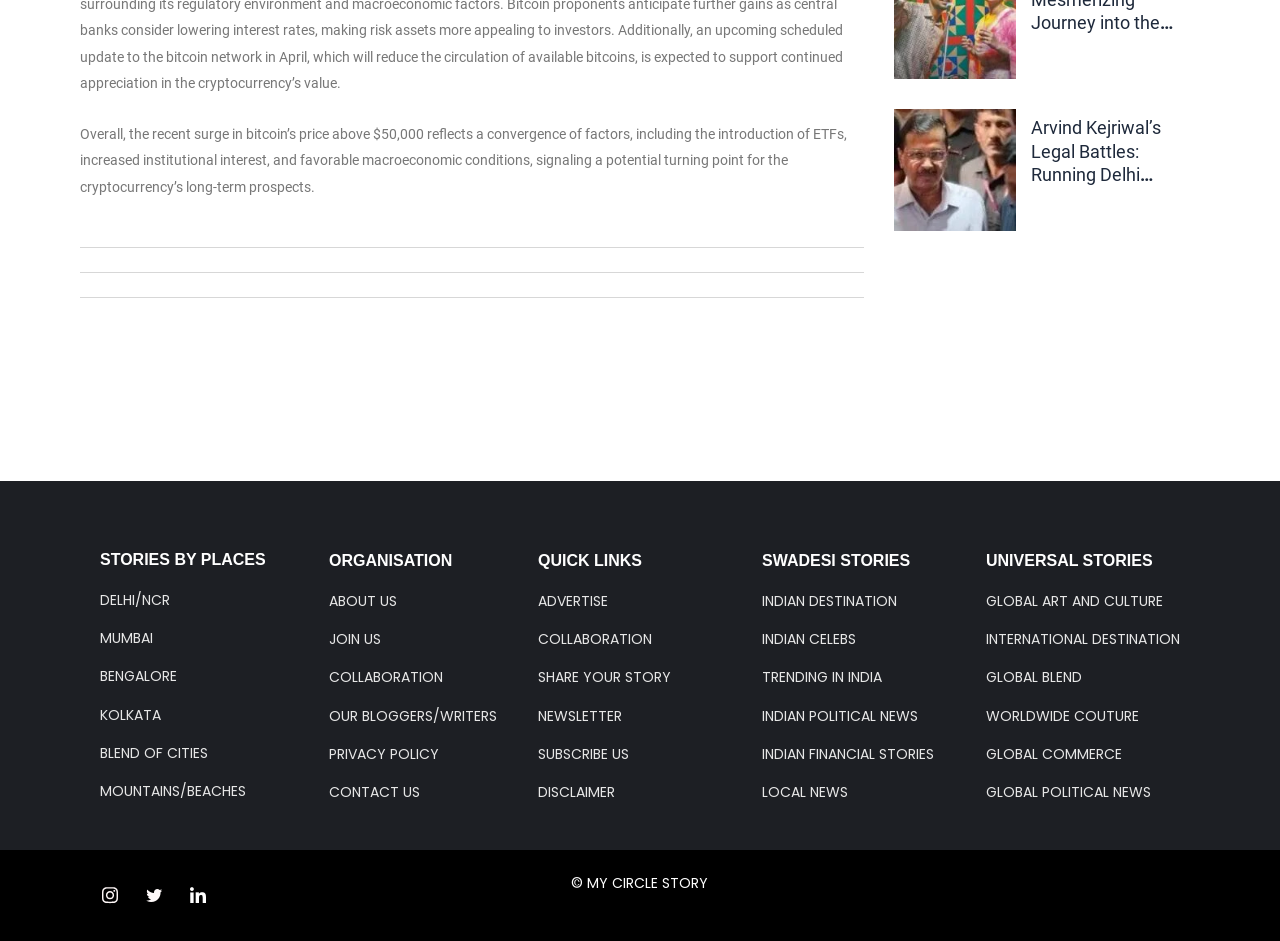Identify the coordinates of the bounding box for the element described below: "No, thanks". Return the coordinates as four float numbers between 0 and 1: [left, top, right, bottom].

None